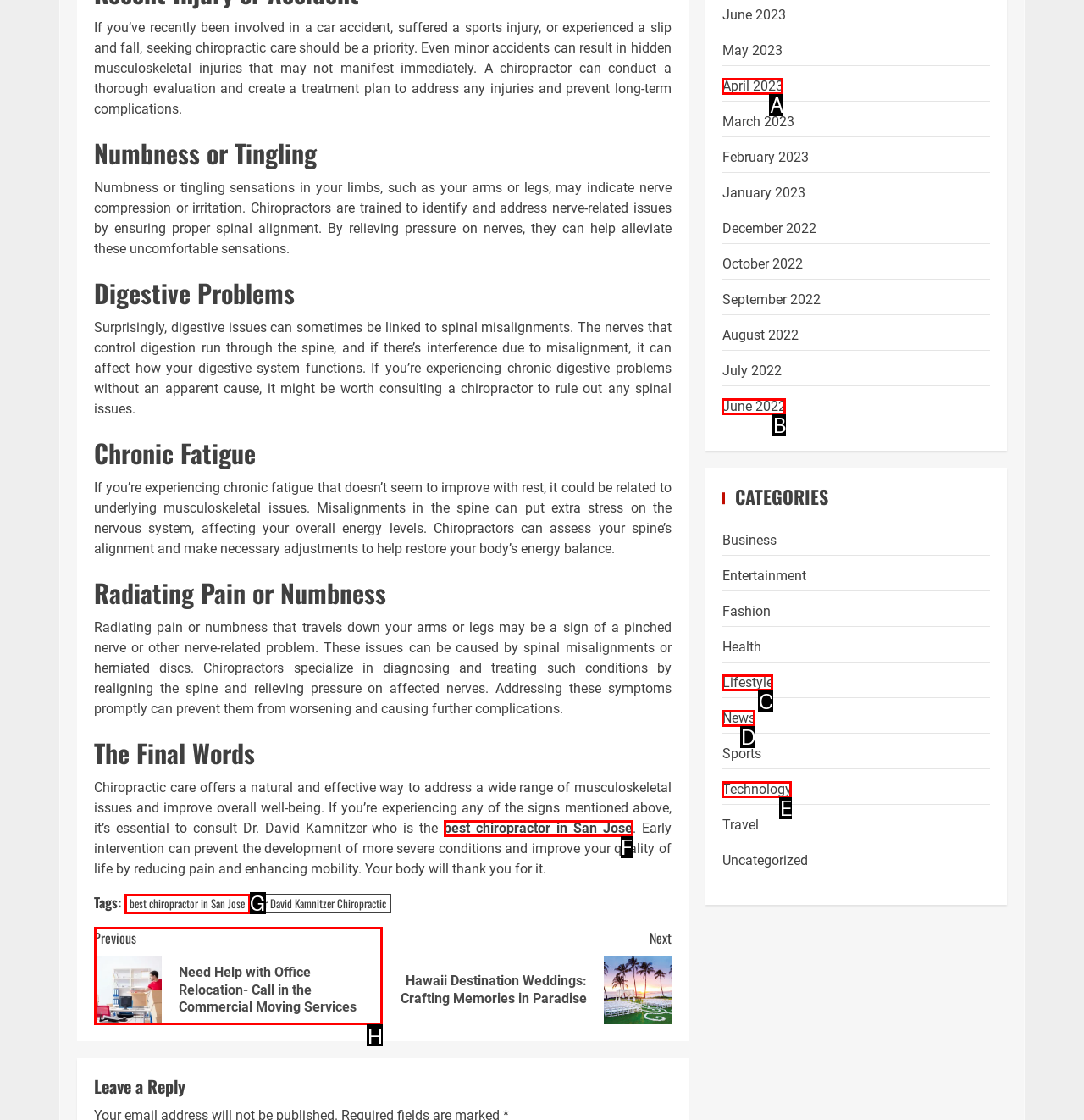Out of the given choices, which letter corresponds to the UI element required to View previous post? Answer with the letter.

H